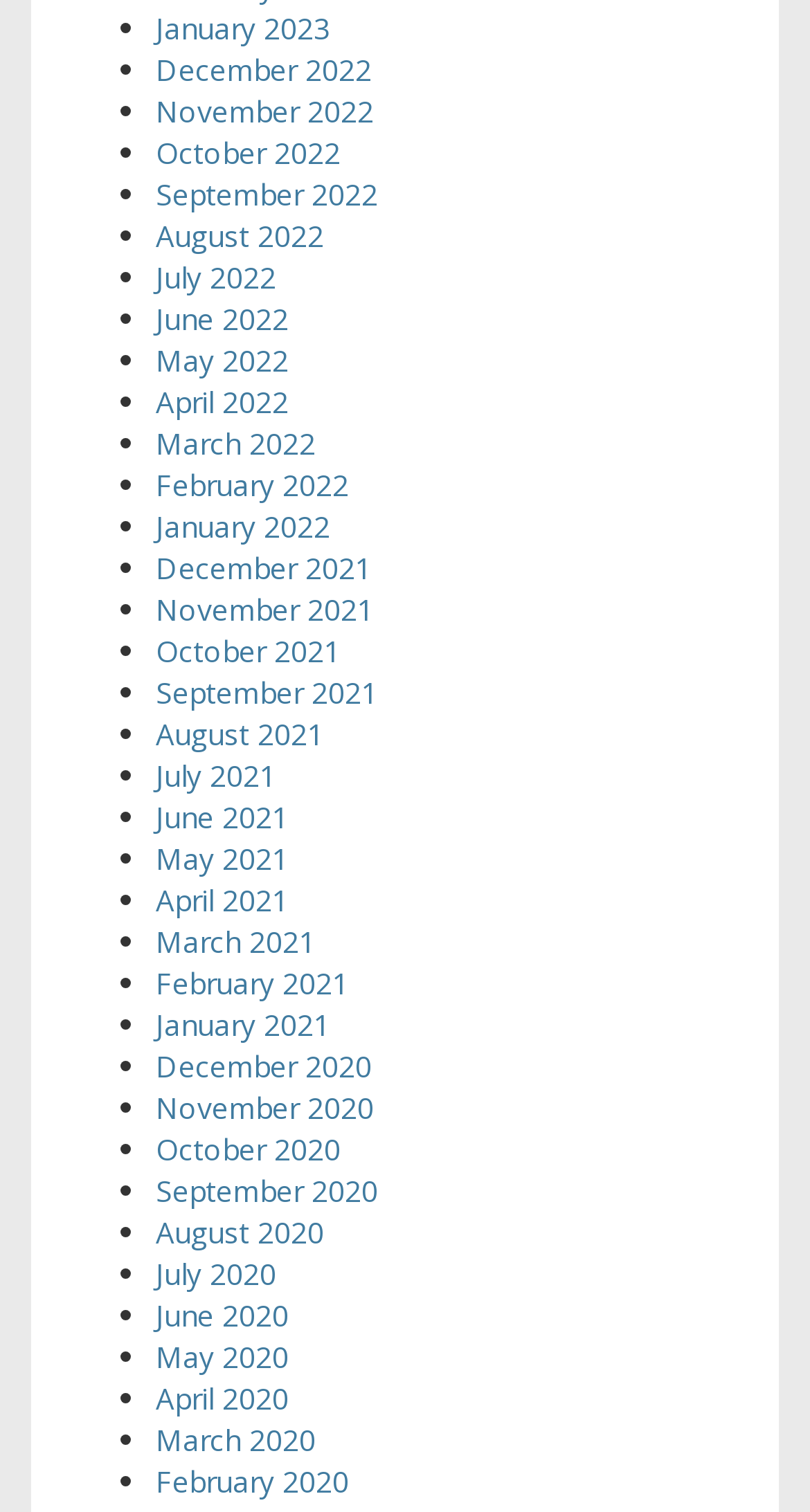Kindly determine the bounding box coordinates for the area that needs to be clicked to execute this instruction: "Click on the 'Leave a Reply' button".

None